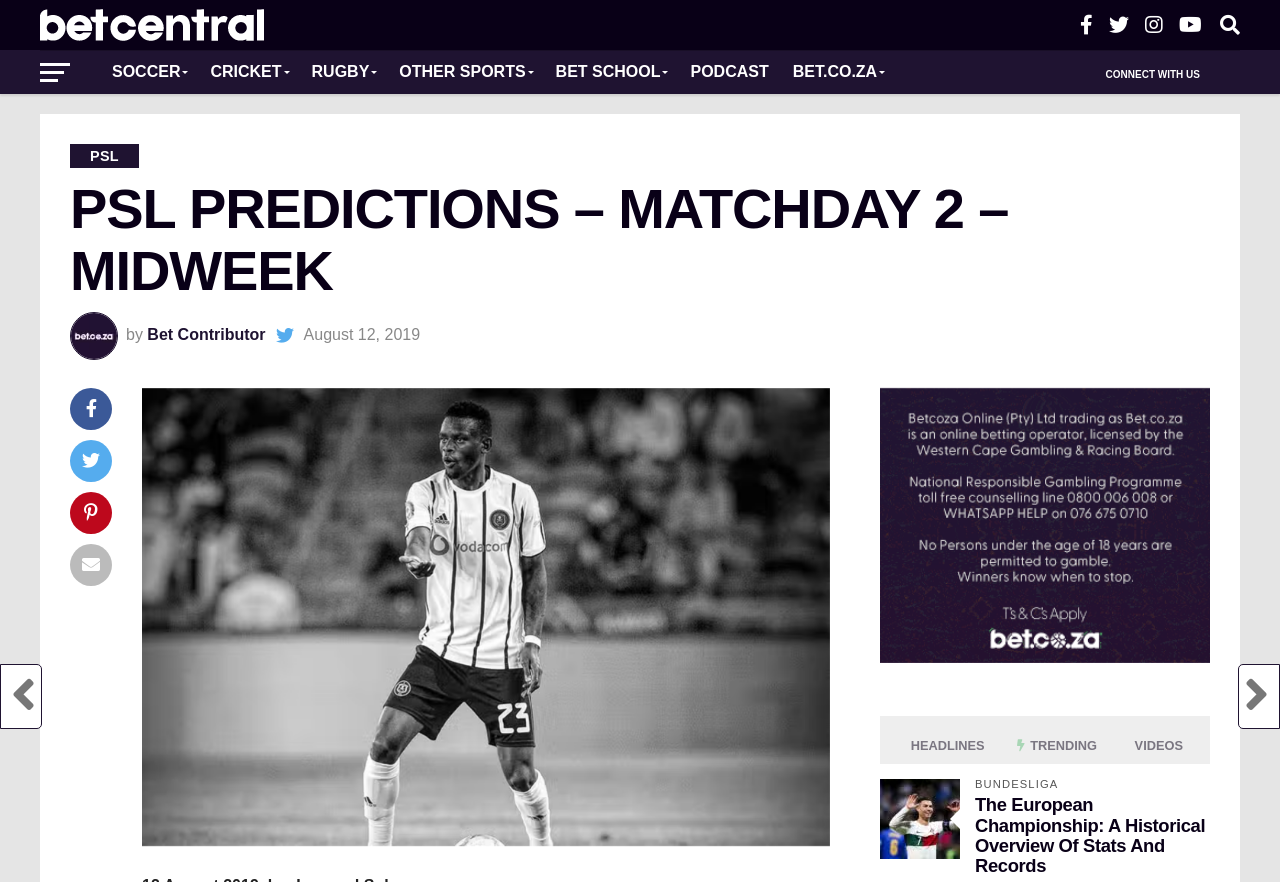Identify the bounding box coordinates of the region that needs to be clicked to carry out this instruction: "Call (866) 923-2653". Provide these coordinates as four float numbers ranging from 0 to 1, i.e., [left, top, right, bottom].

None